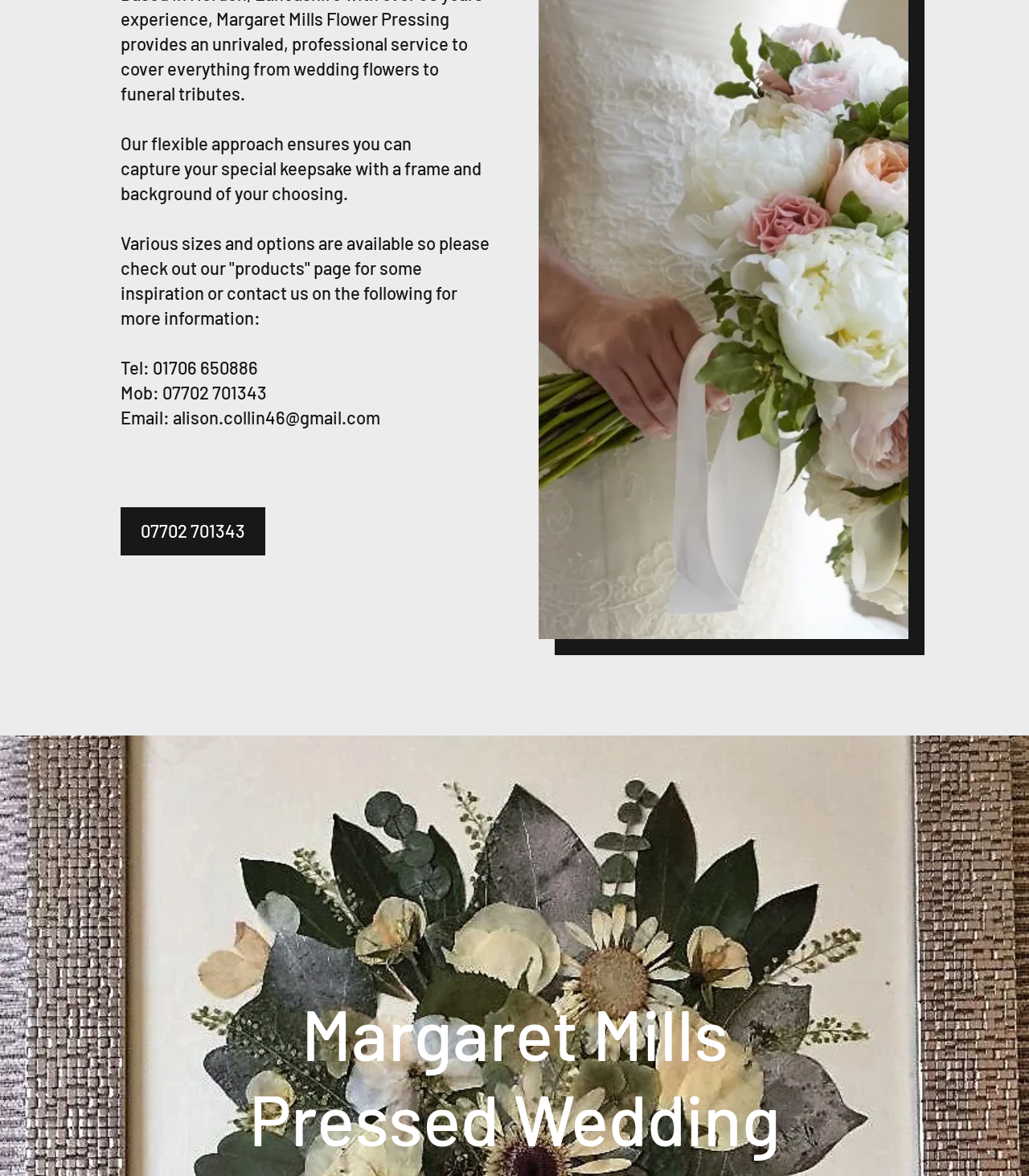Locate the bounding box of the UI element based on this description: "alison.collin46@gmail.com". Provide four float numbers between 0 and 1 as [left, top, right, bottom].

[0.168, 0.346, 0.37, 0.364]